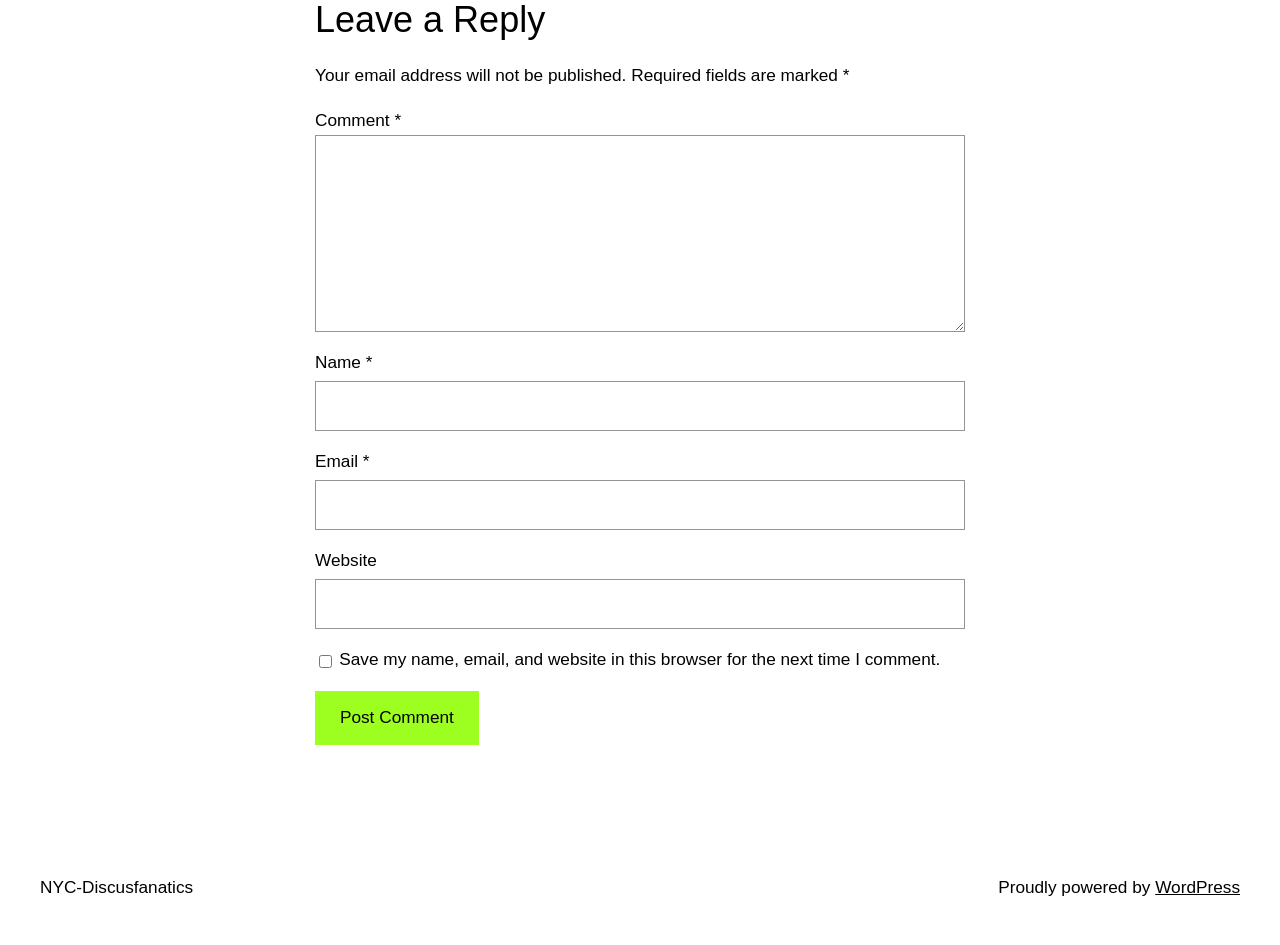Respond to the following question using a concise word or phrase: 
What is the label of the first text box?

Comment